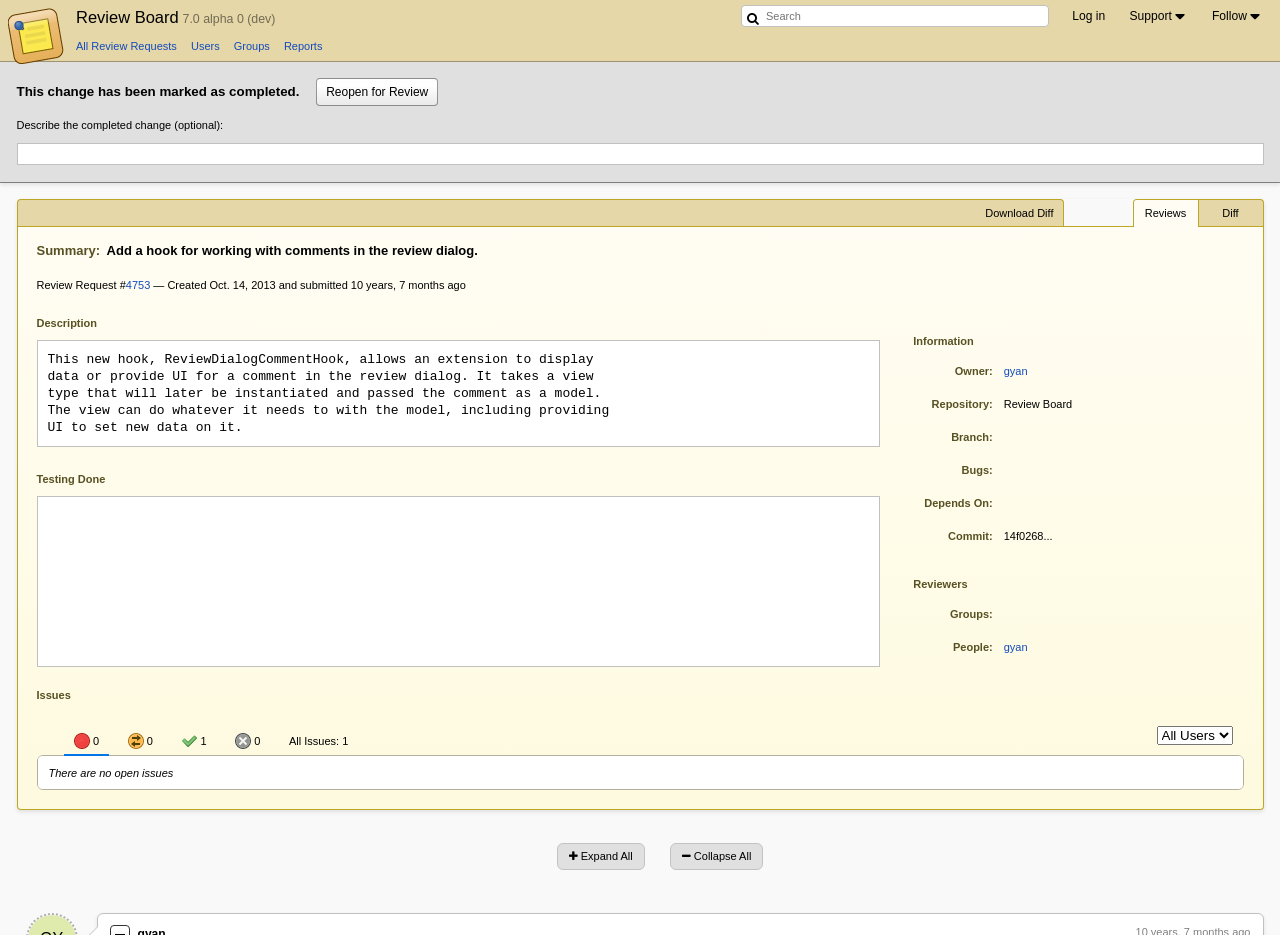Please determine the bounding box coordinates of the element's region to click in order to carry out the following instruction: "View all review requests". The coordinates should be four float numbers between 0 and 1, i.e., [left, top, right, bottom].

[0.059, 0.043, 0.138, 0.056]